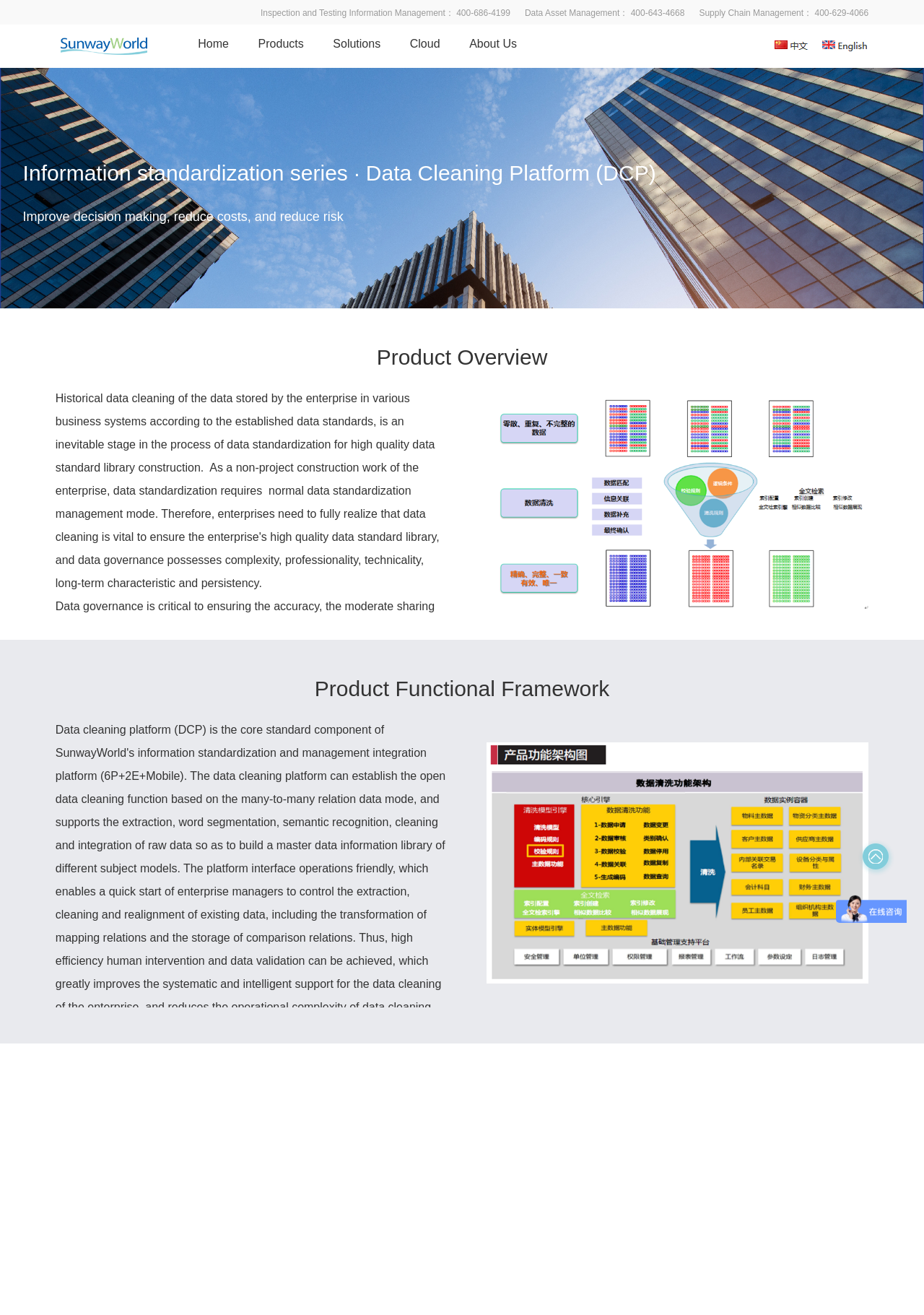What are the benefits of an effective data governance plan?
Please provide a comprehensive answer based on the visual information in the image.

I found the benefits of an effective data governance plan by reading the StaticText element with the text 'An effective data governance plan will return values to the business and ultimately increases revenue and profits by improving decisions, cutting costs, reducing risks and promoting safety compliance'.